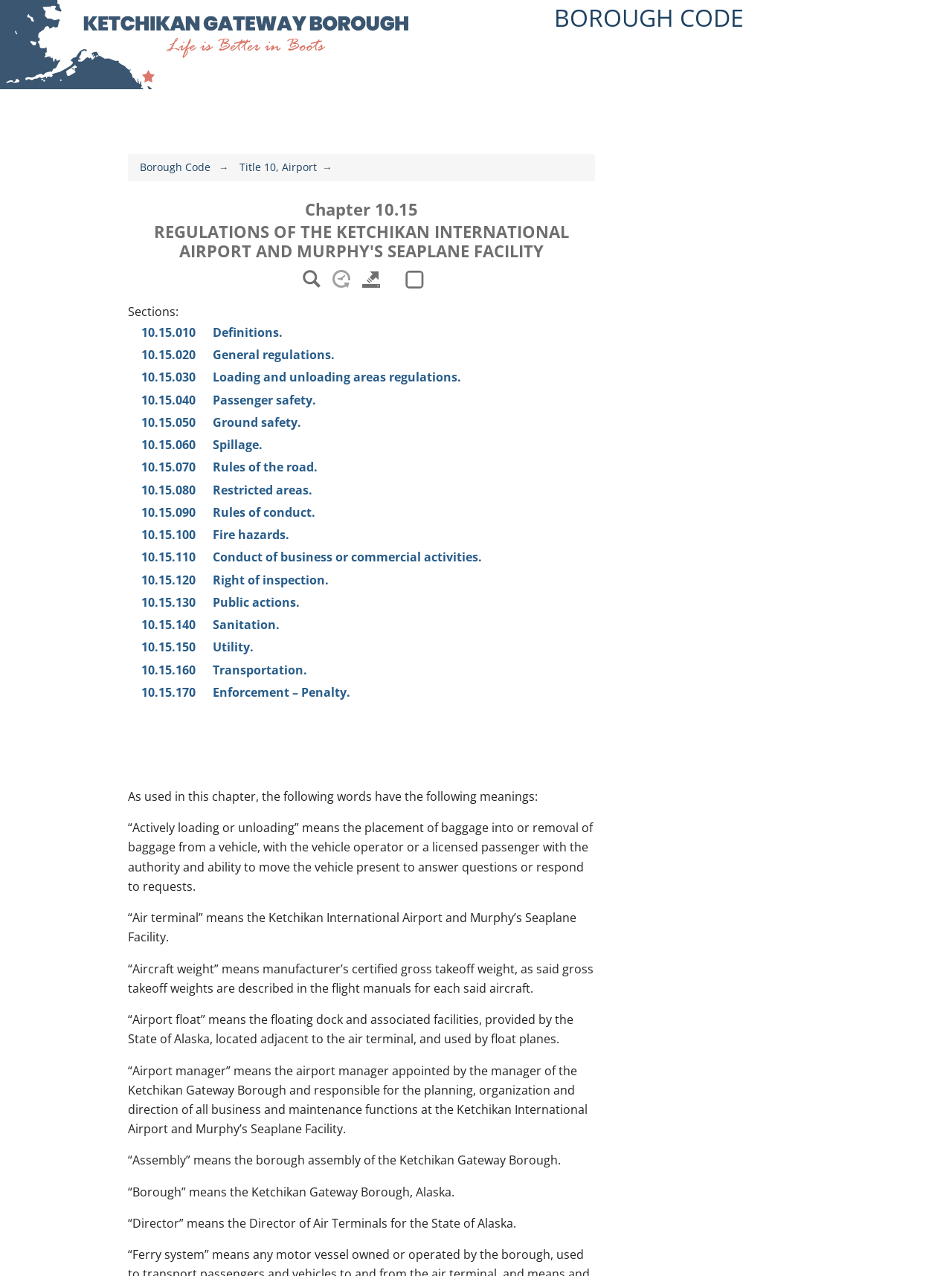What is the purpose of the airport ferry system?
Please provide a detailed answer to the question.

The purpose of the airport ferry system can be inferred from the section 'Airport Ferry System' which states that the hours of operation of the airport ferries shall be determined by the airport manager, taking into consideration current scheduled and nonscheduled air carriers, and the public demand. This implies that the ferry system is meant to provide transportation to and from the airport.